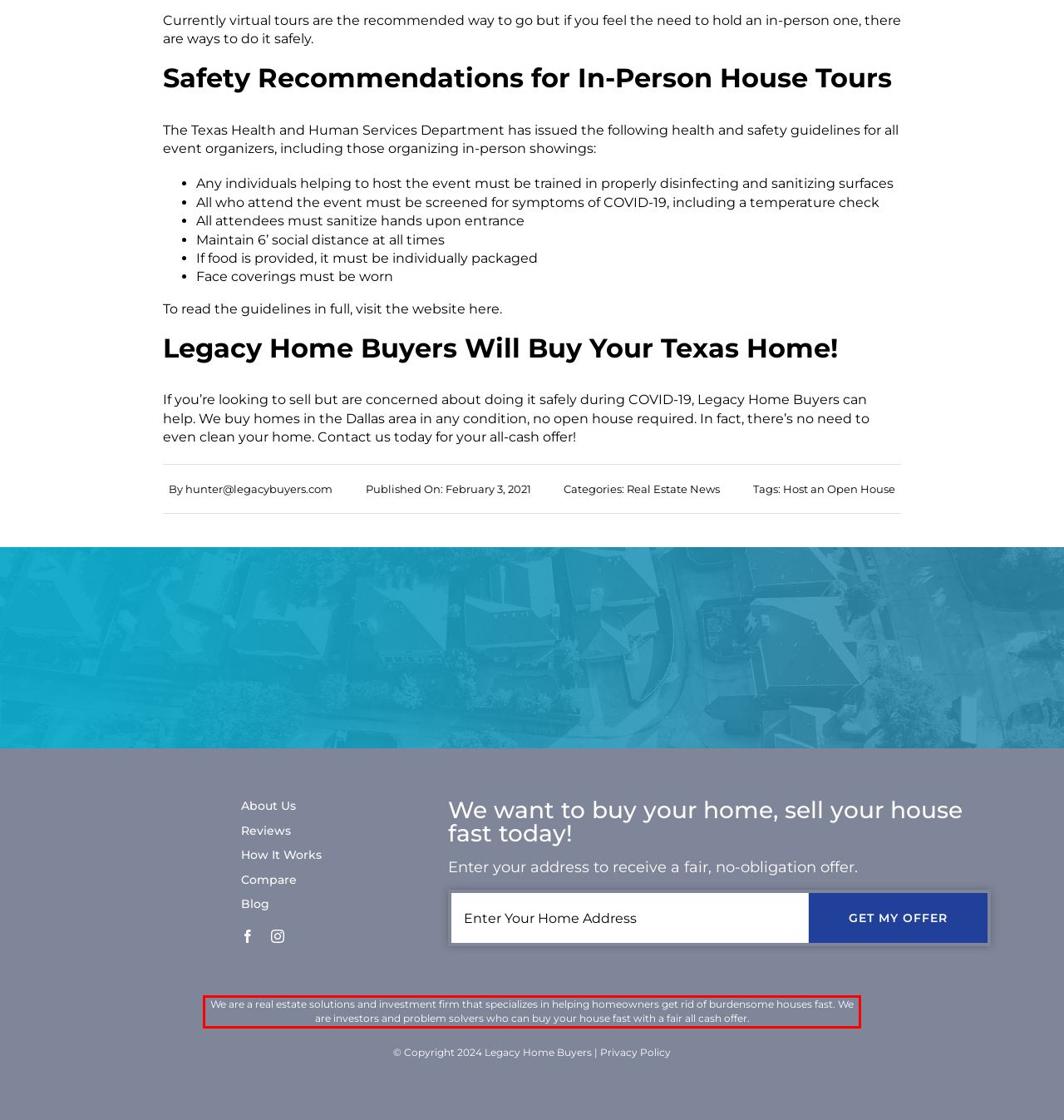Identify and transcribe the text content enclosed by the red bounding box in the given screenshot.

We are a real estate solutions and investment firm that specializes in helping homeowners get rid of burdensome houses fast. We are investors and problem solvers who can buy your house fast with a fair all cash offer.